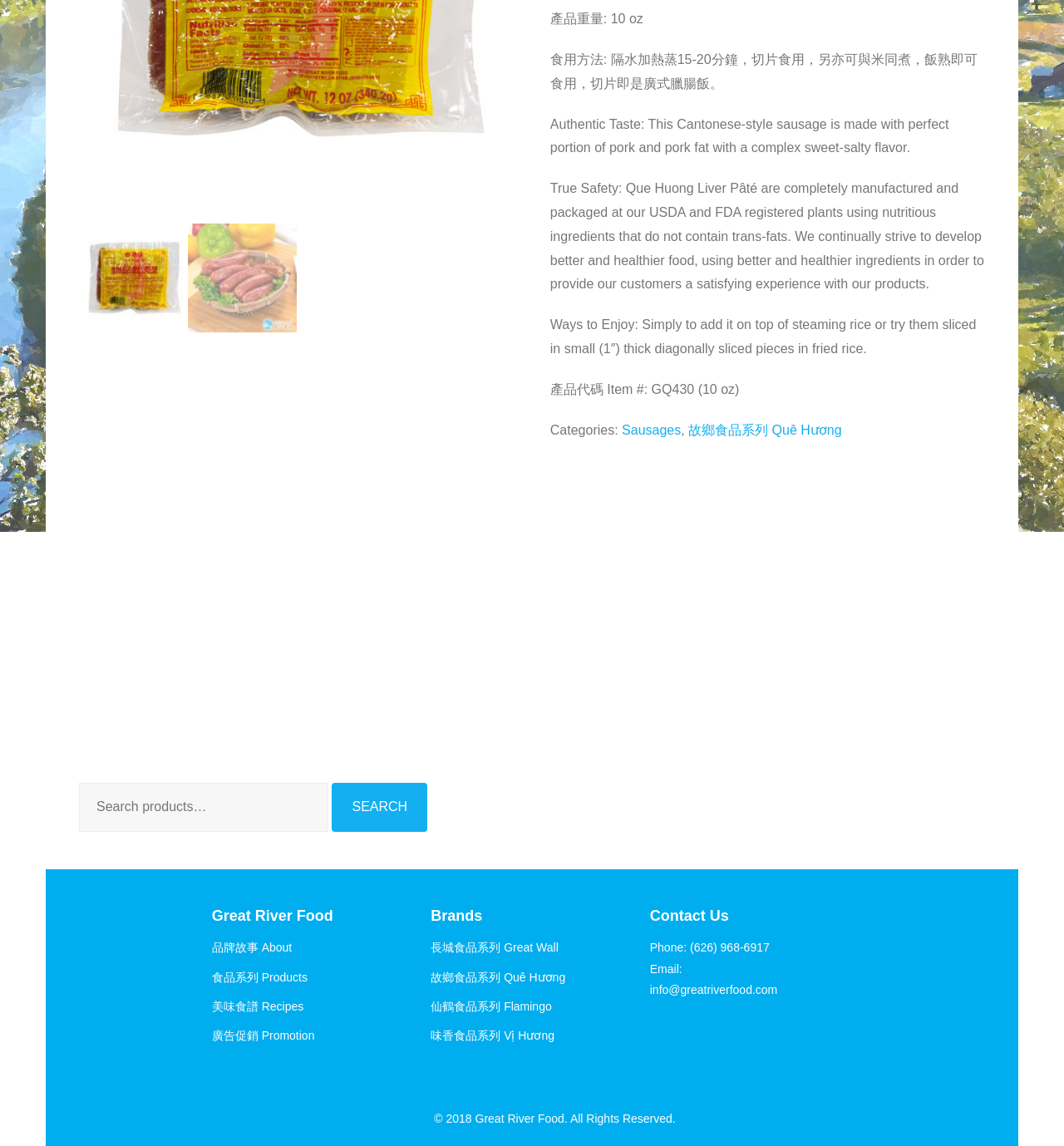Locate the bounding box of the UI element described by: "Sausages" in the given webpage screenshot.

[0.584, 0.369, 0.64, 0.381]